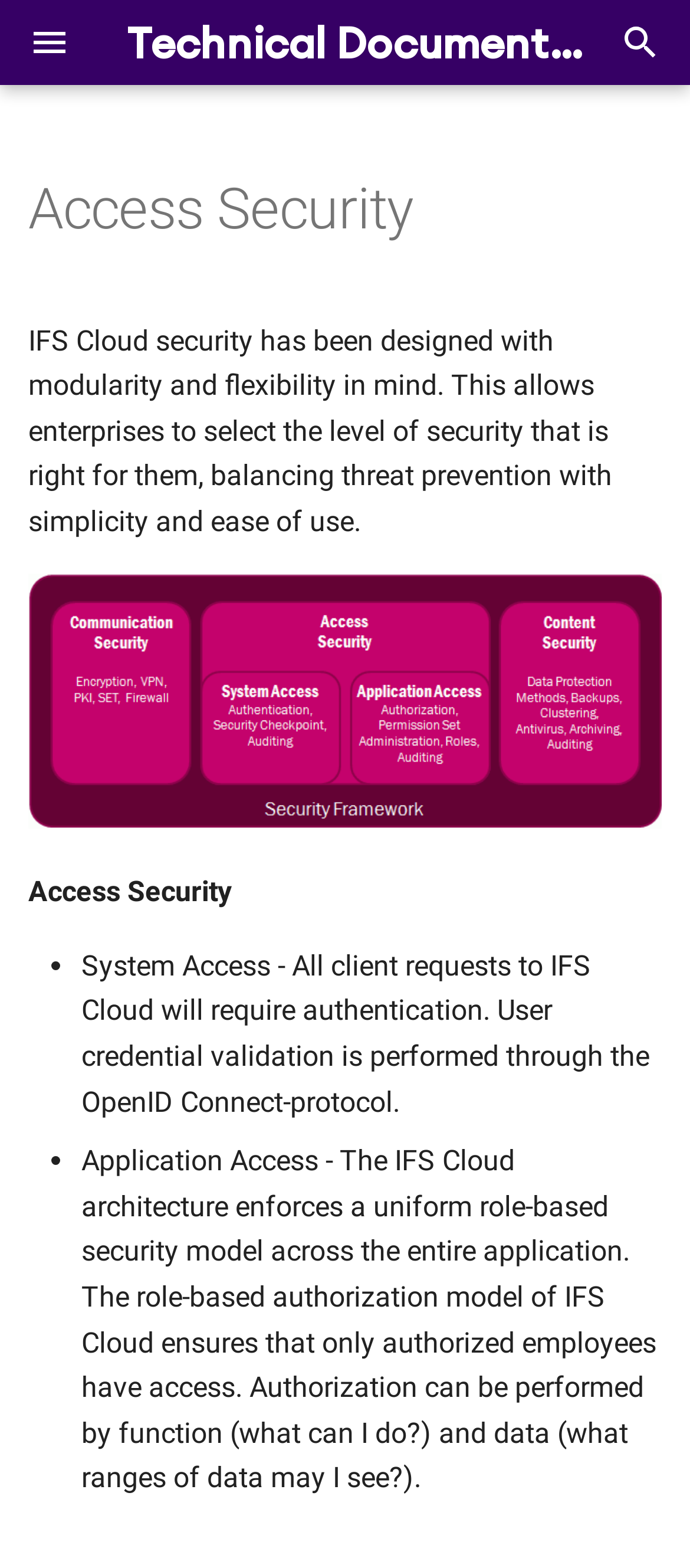Use a single word or phrase to answer this question: 
What are the two types of access mentioned on this webpage?

System Access and Application Access